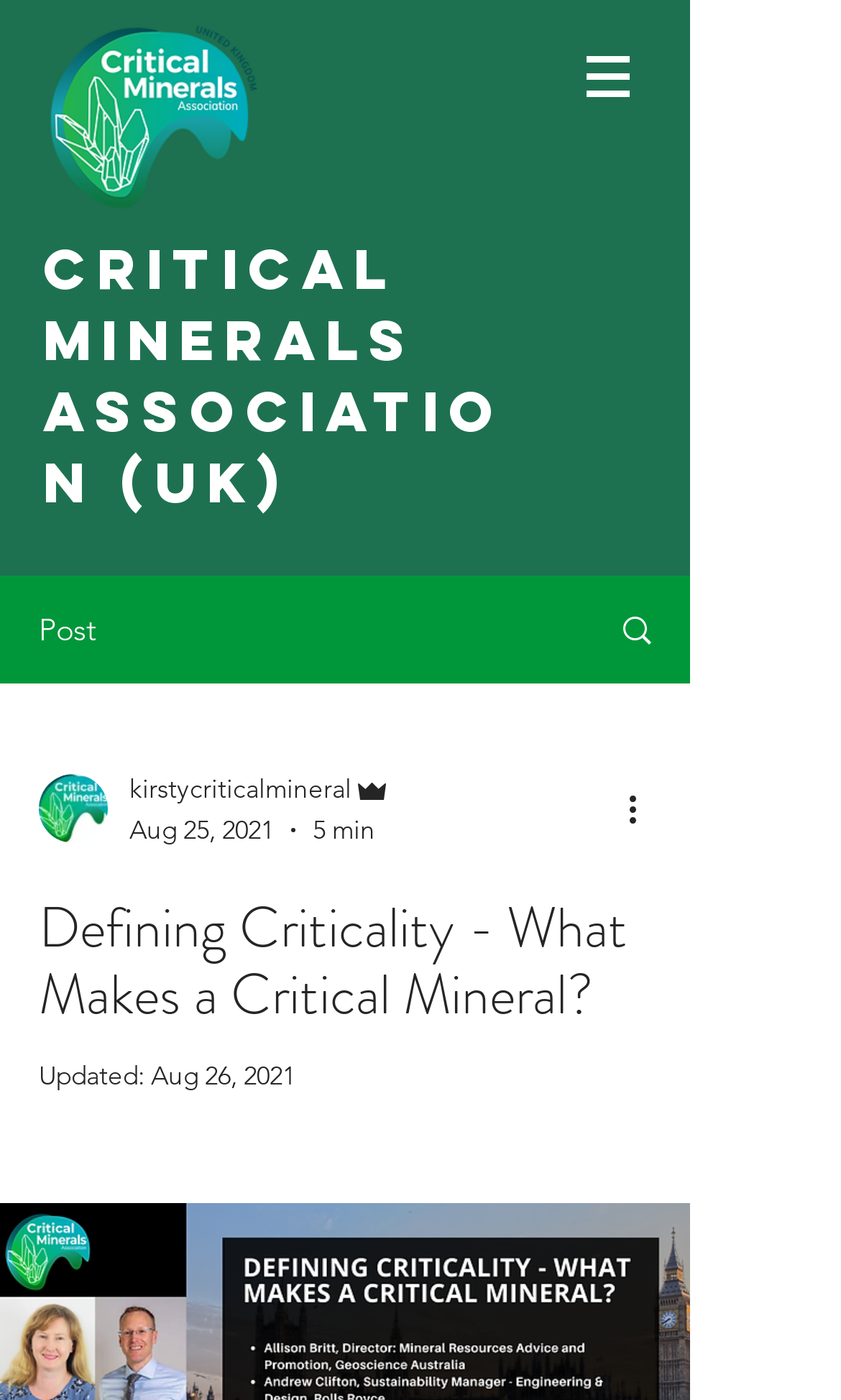Please locate and generate the primary heading on this webpage.

Defining Criticality - What Makes a Critical Mineral?